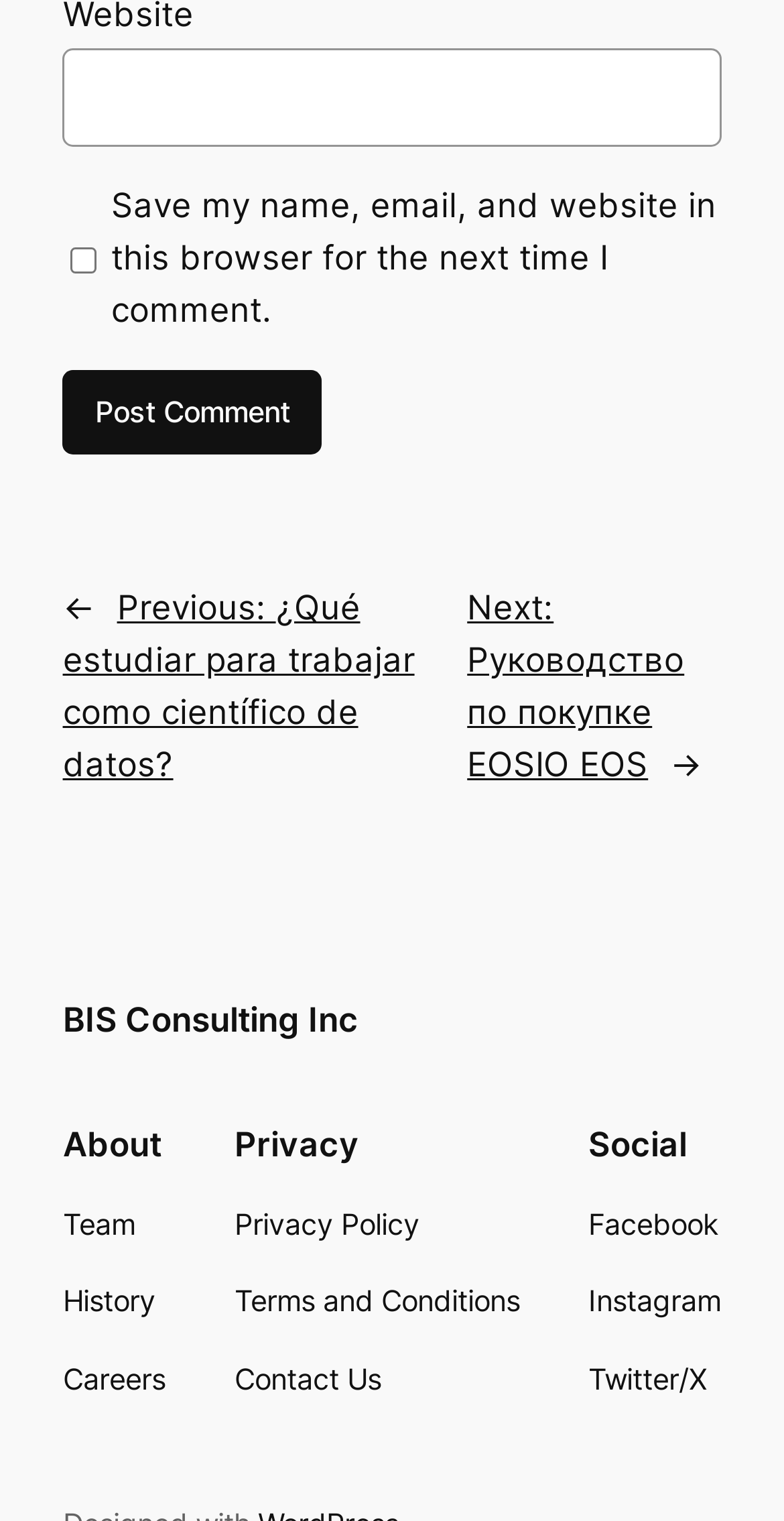What is the purpose of the checkbox?
Analyze the screenshot and provide a detailed answer to the question.

The checkbox is located below the textbox with the label 'Website' and has the description 'Save my name, email, and website in this browser for the next time I comment.' This suggests that the purpose of the checkbox is to save the user's comment information for future use.